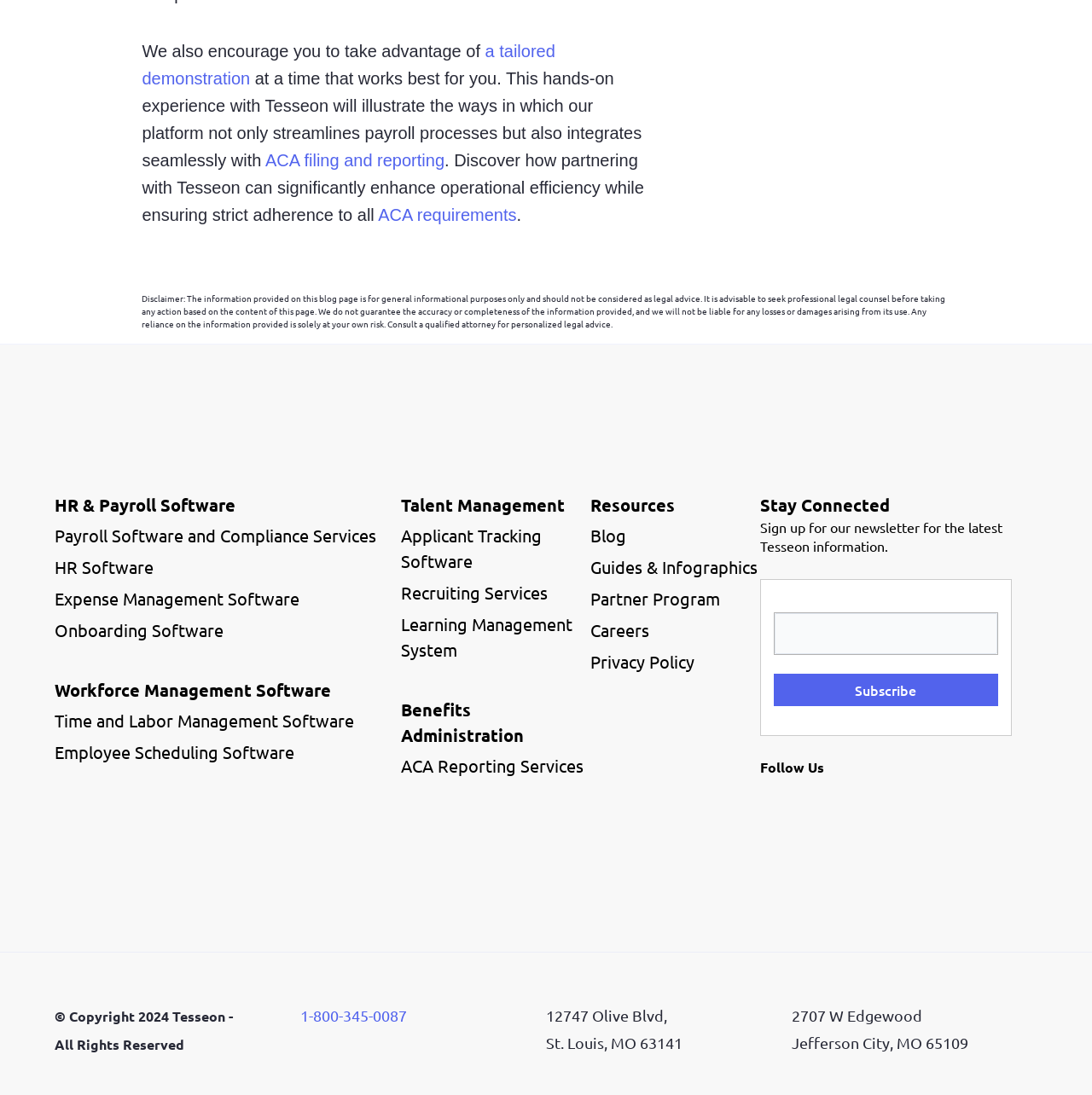How can I get the latest Tesseon information?
Look at the image and respond with a one-word or short phrase answer.

Sign up for newsletter